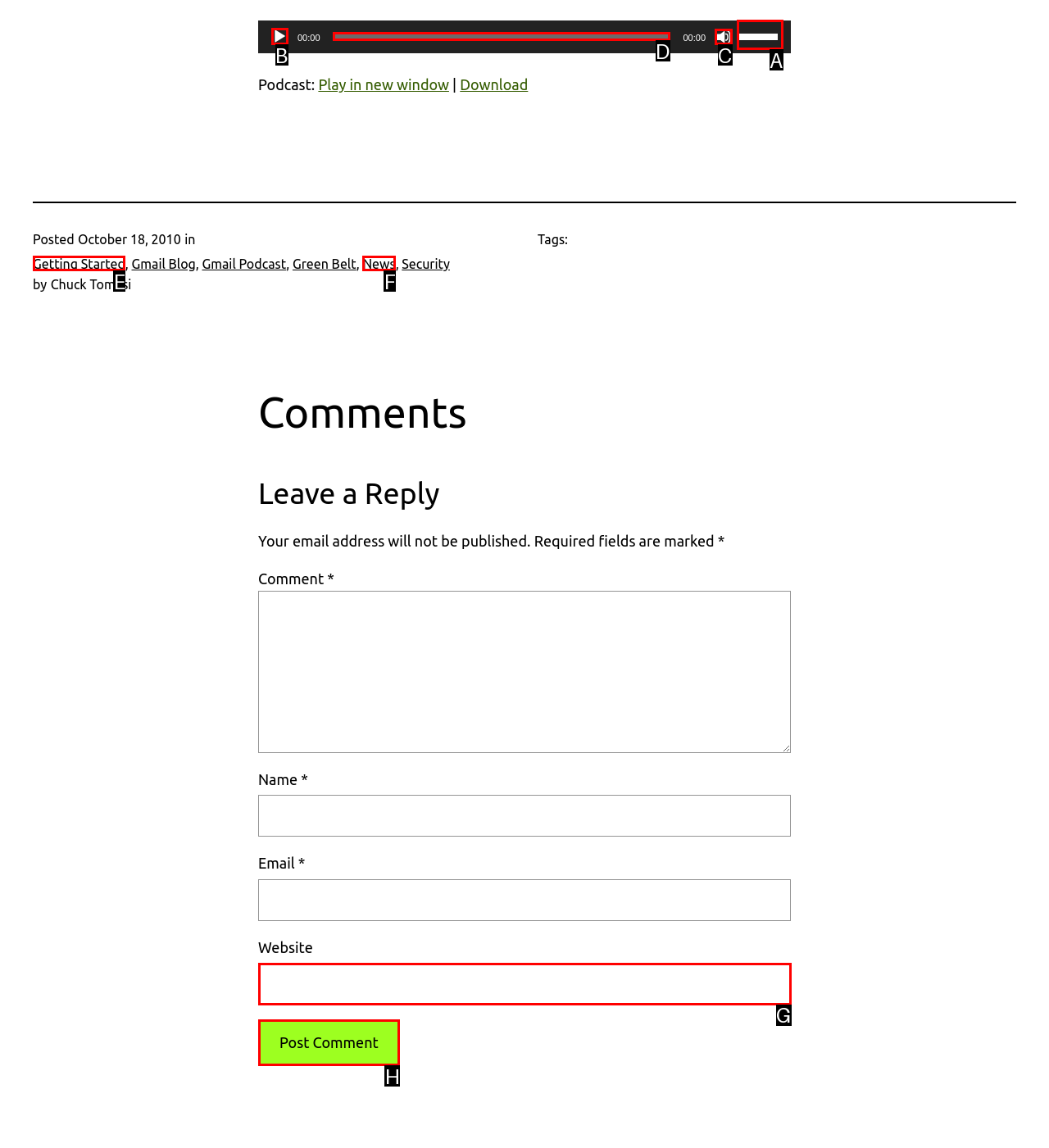Tell me the letter of the correct UI element to click for this instruction: Check the International Pilates Day article. Answer with the letter only.

None